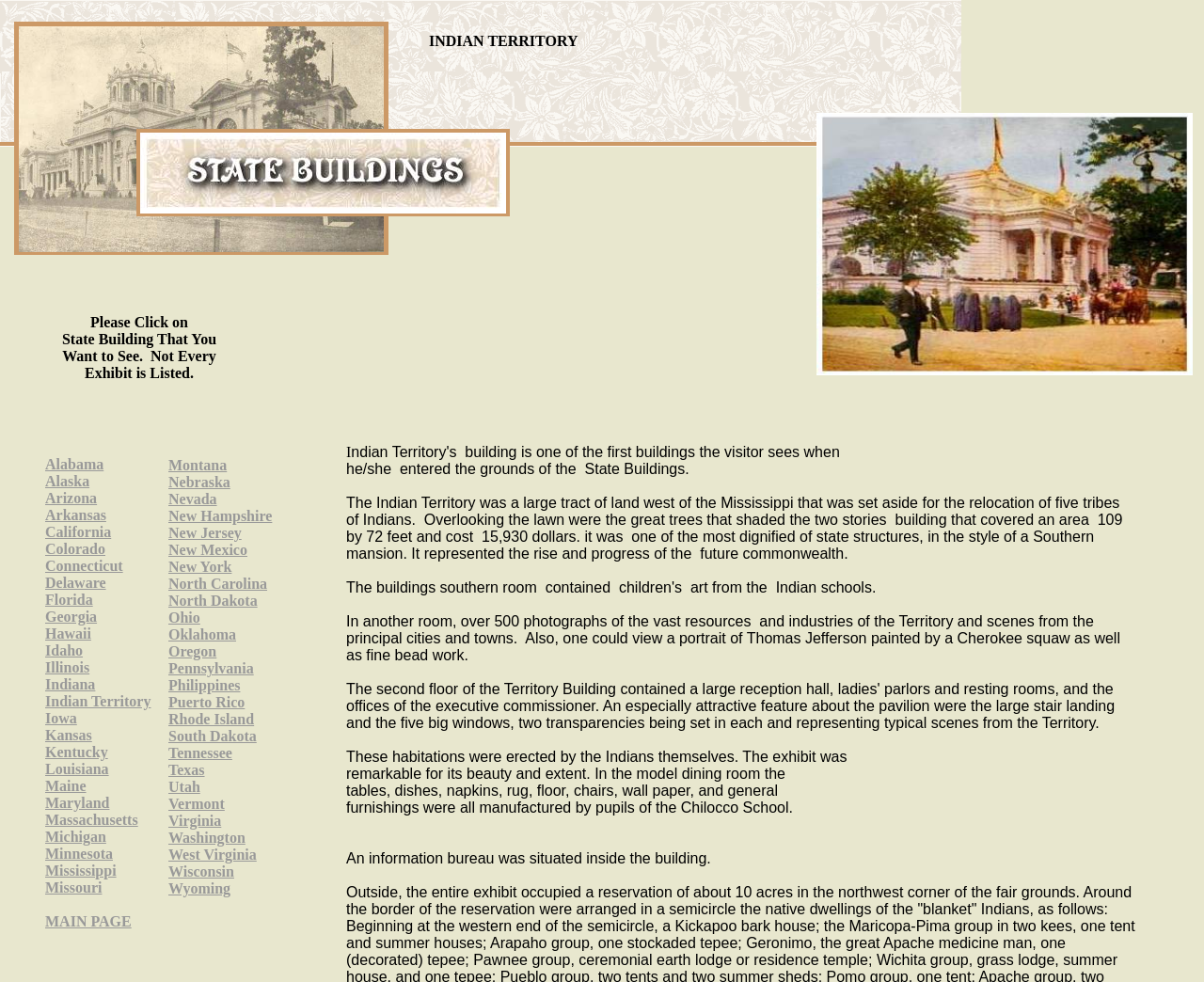Determine the bounding box coordinates of the region that needs to be clicked to achieve the task: "Visit the website of Ronneby ridskola".

None